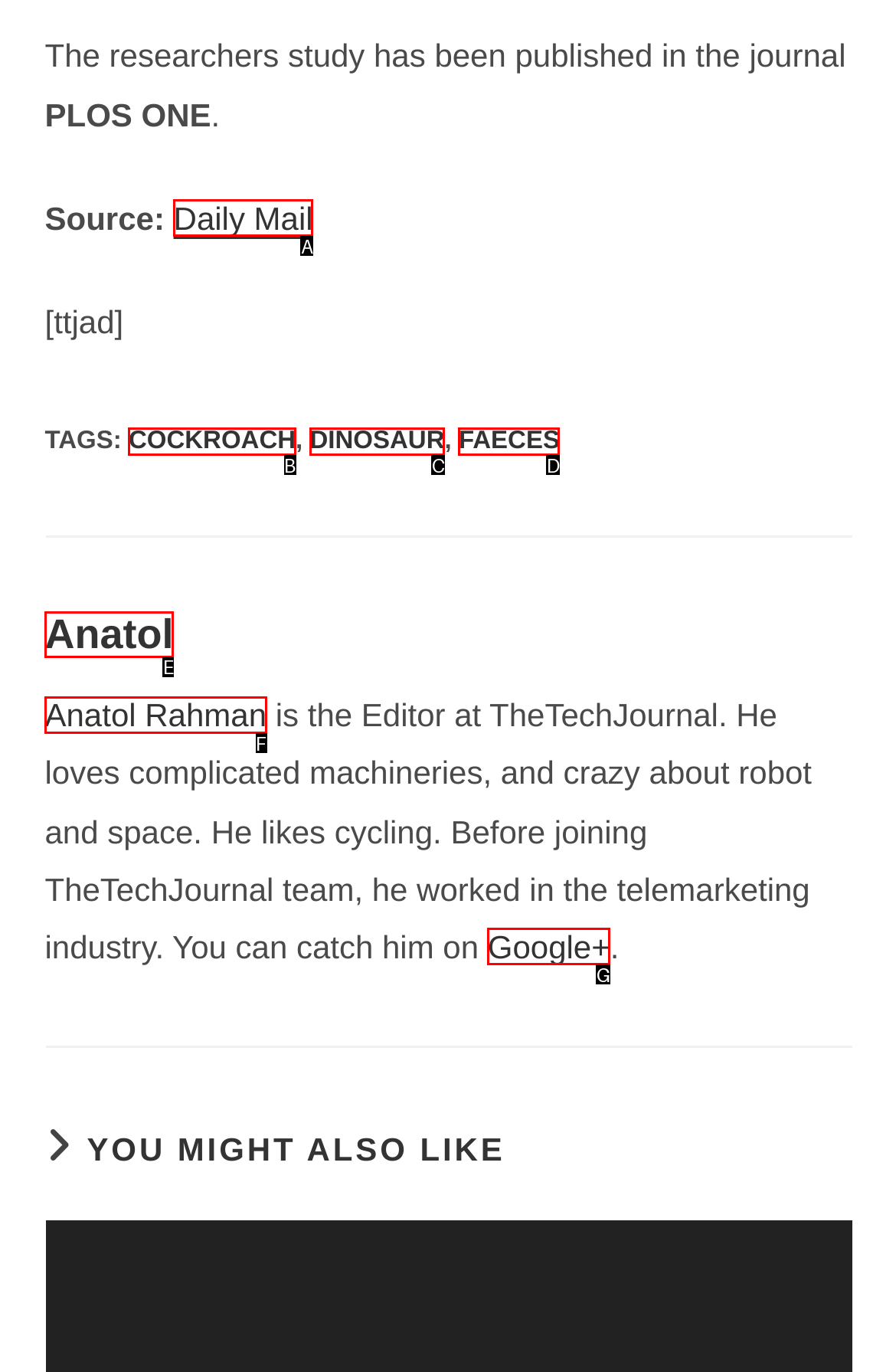Tell me the letter of the option that corresponds to the description: Faeces
Answer using the letter from the given choices directly.

D